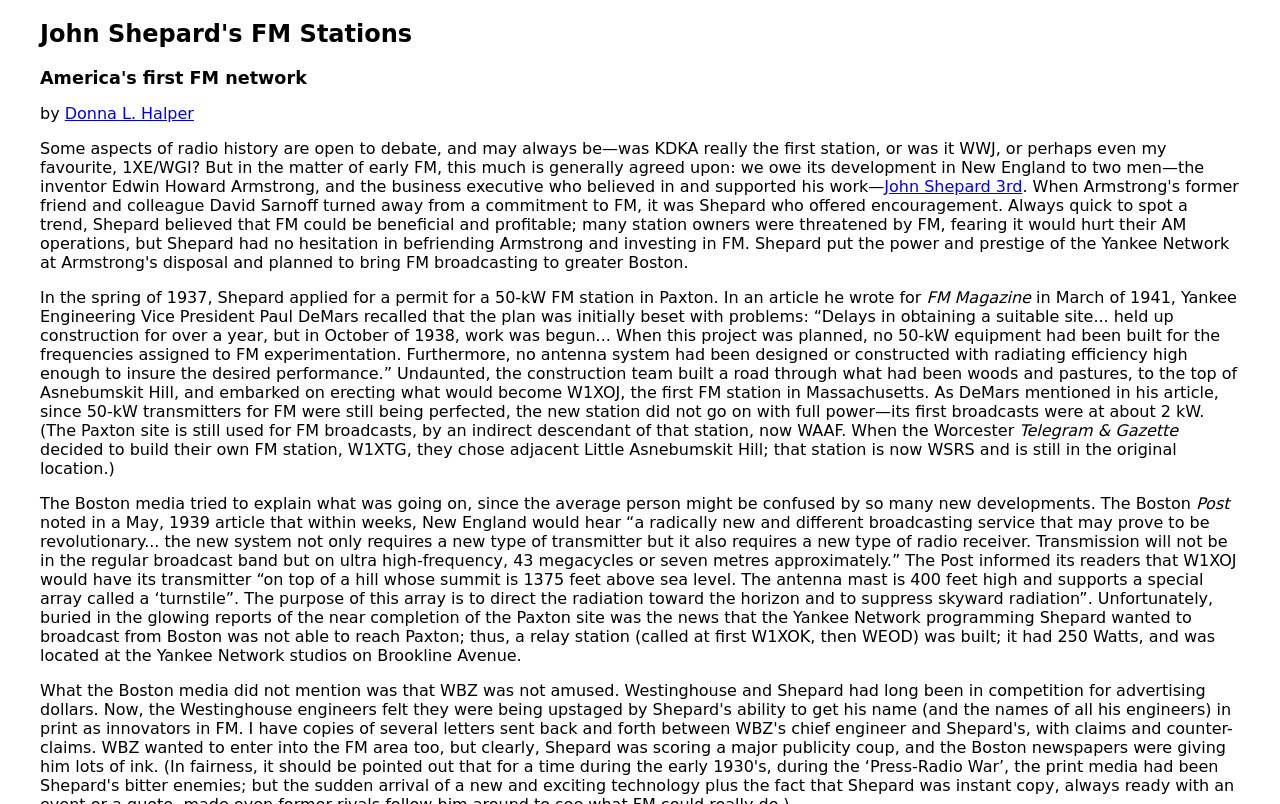Please analyze the image and give a detailed answer to the question:
What is the name of the magazine where John Shepard wrote an article?

The webpage states that 'In an article he wrote for FM Magazine...' which indicates that John Shepard wrote an article for FM Magazine.